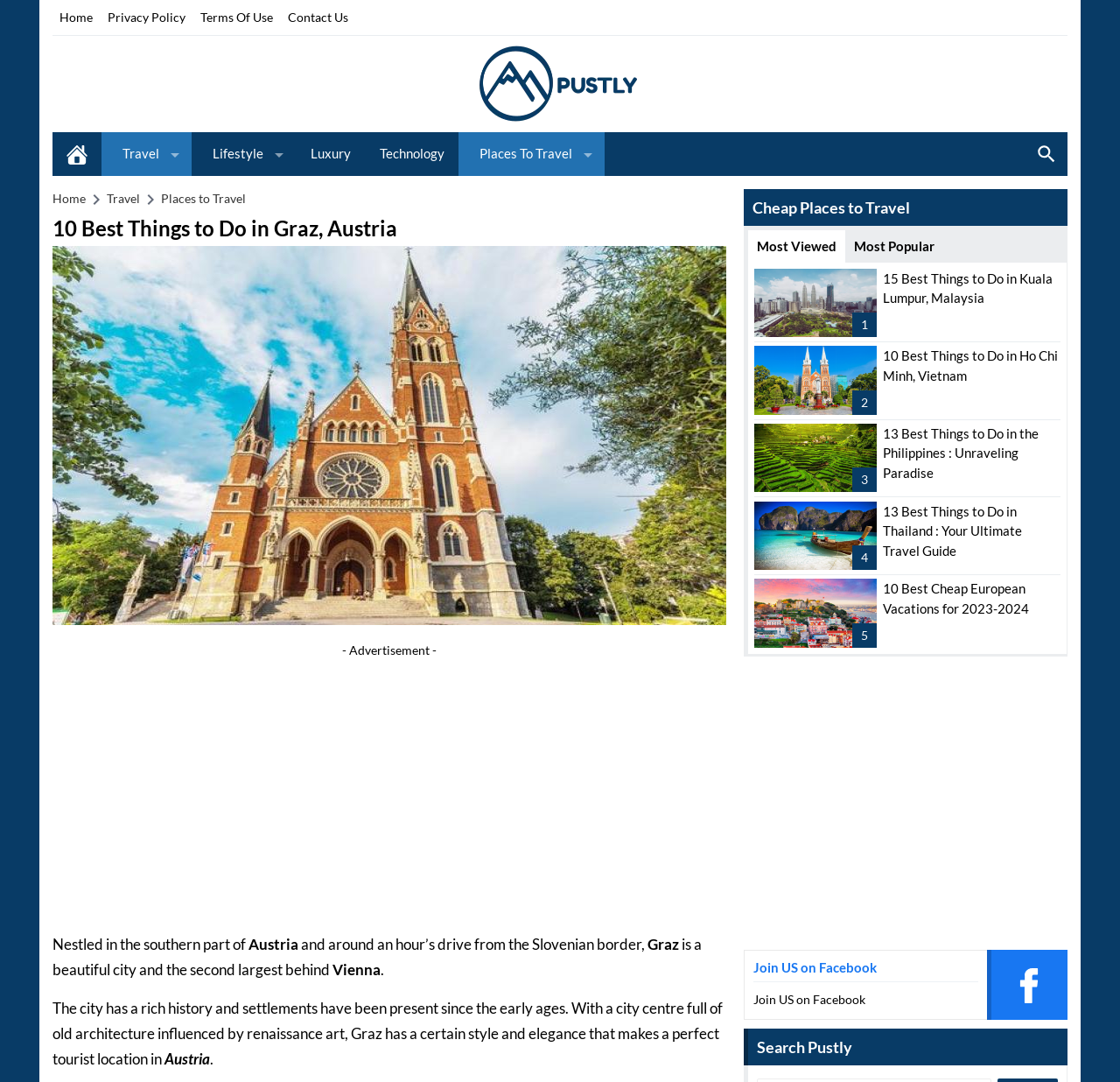Please specify the bounding box coordinates of the area that should be clicked to accomplish the following instruction: "Search for something". The coordinates should consist of four float numbers between 0 and 1, i.e., [left, top, right, bottom].

[0.676, 0.959, 0.761, 0.977]